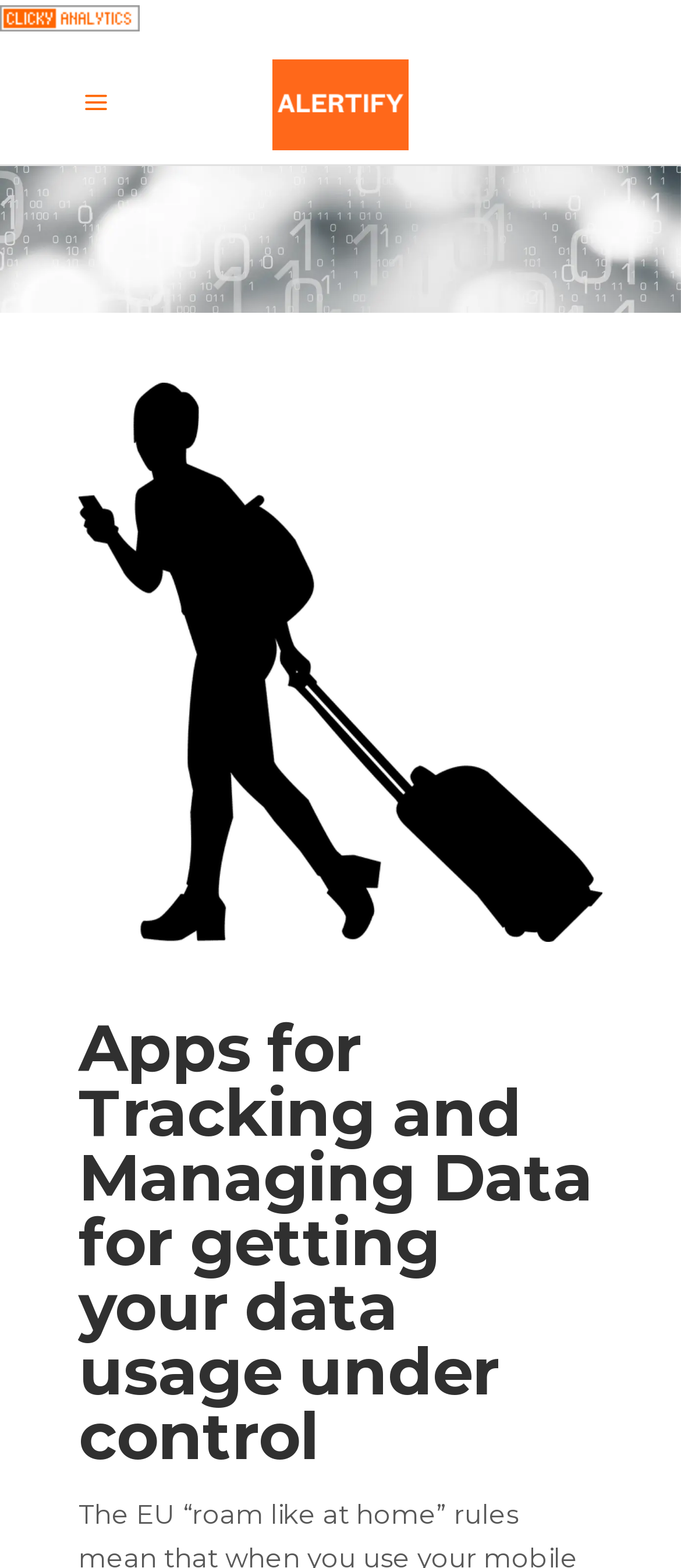What is the image below the heading?
Please provide a single word or phrase answer based on the image.

roaming data